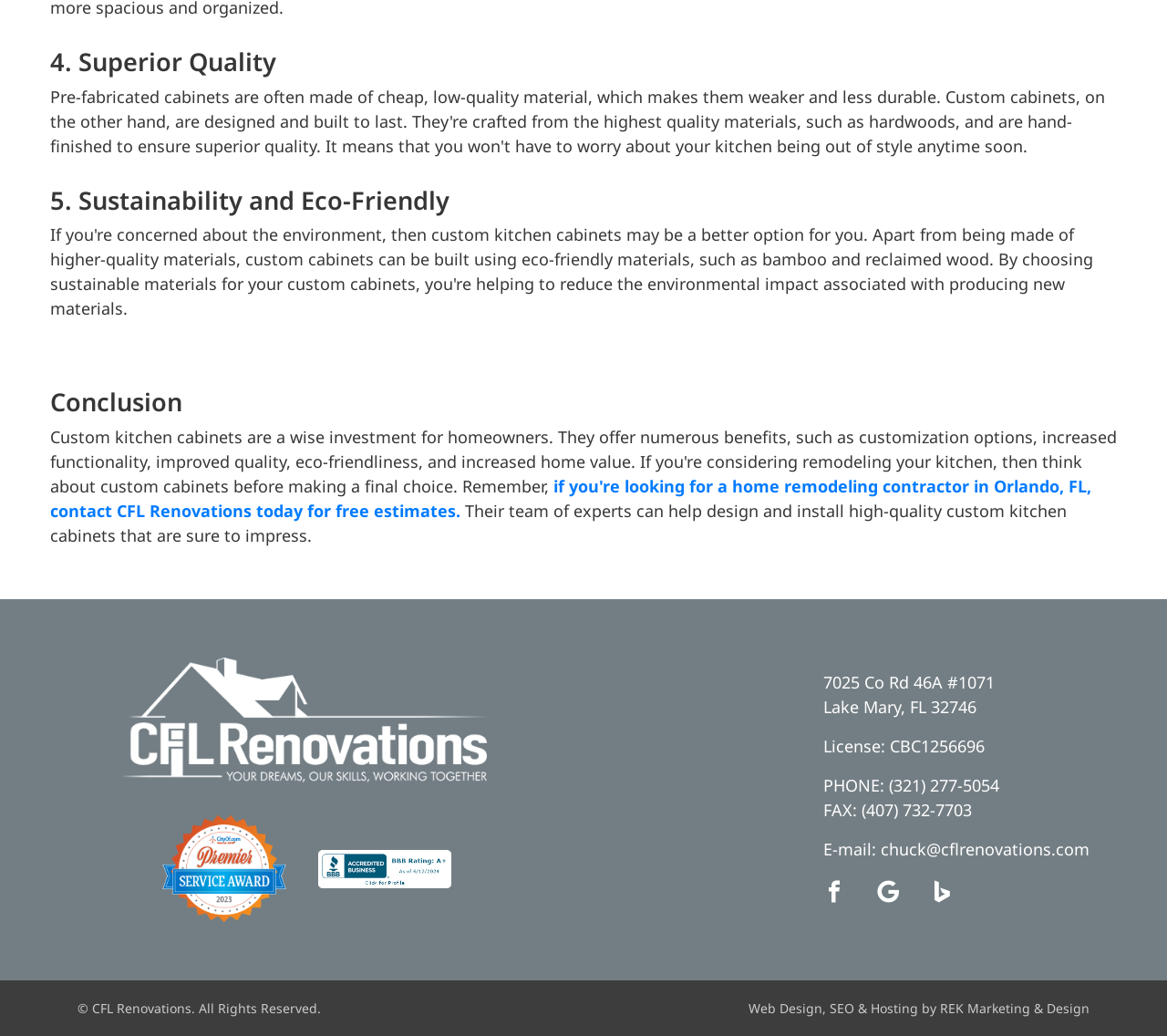What is the phone number of the contractor?
Use the screenshot to answer the question with a single word or phrase.

(321) 277-5054